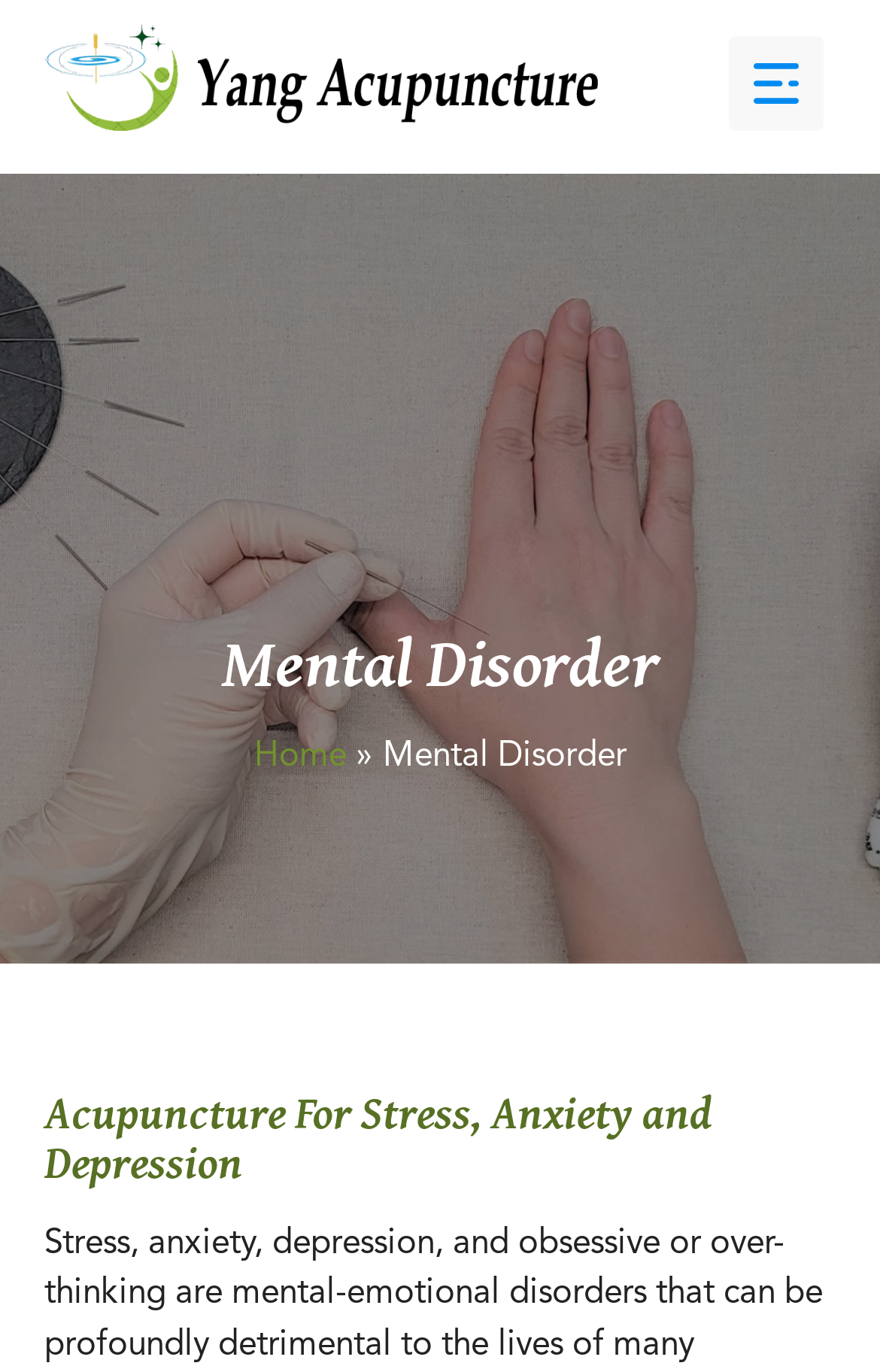With reference to the screenshot, provide a detailed response to the question below:
What is the purpose of the 'Menu' image?

The 'Menu' image is located at the top right of the webpage, and it is likely to be a clickable element that opens a menu when clicked, allowing users to navigate to other parts of the website.